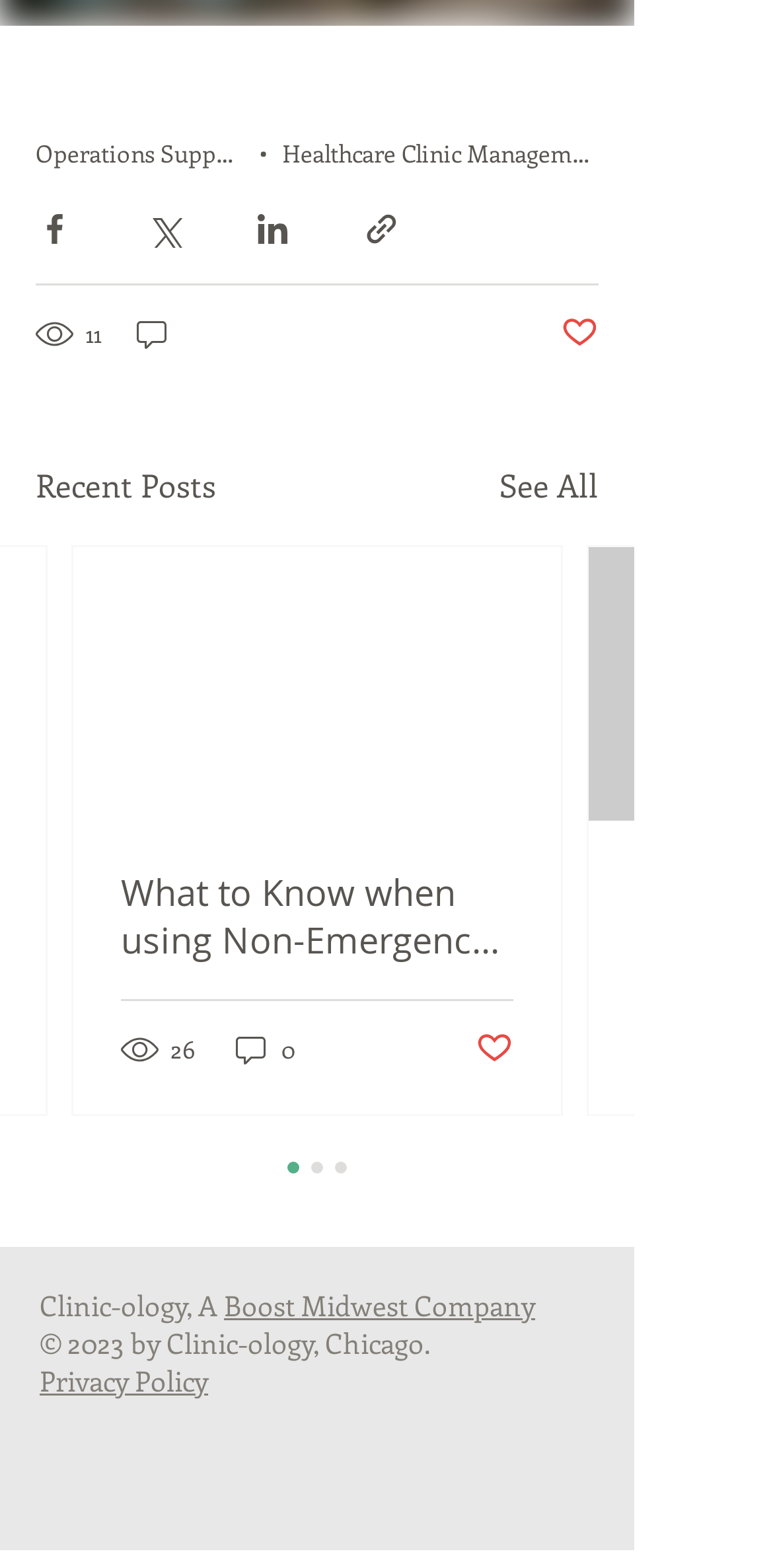Based on the element description "aria-label="Share via link"", predict the bounding box coordinates of the UI element.

[0.469, 0.134, 0.518, 0.158]